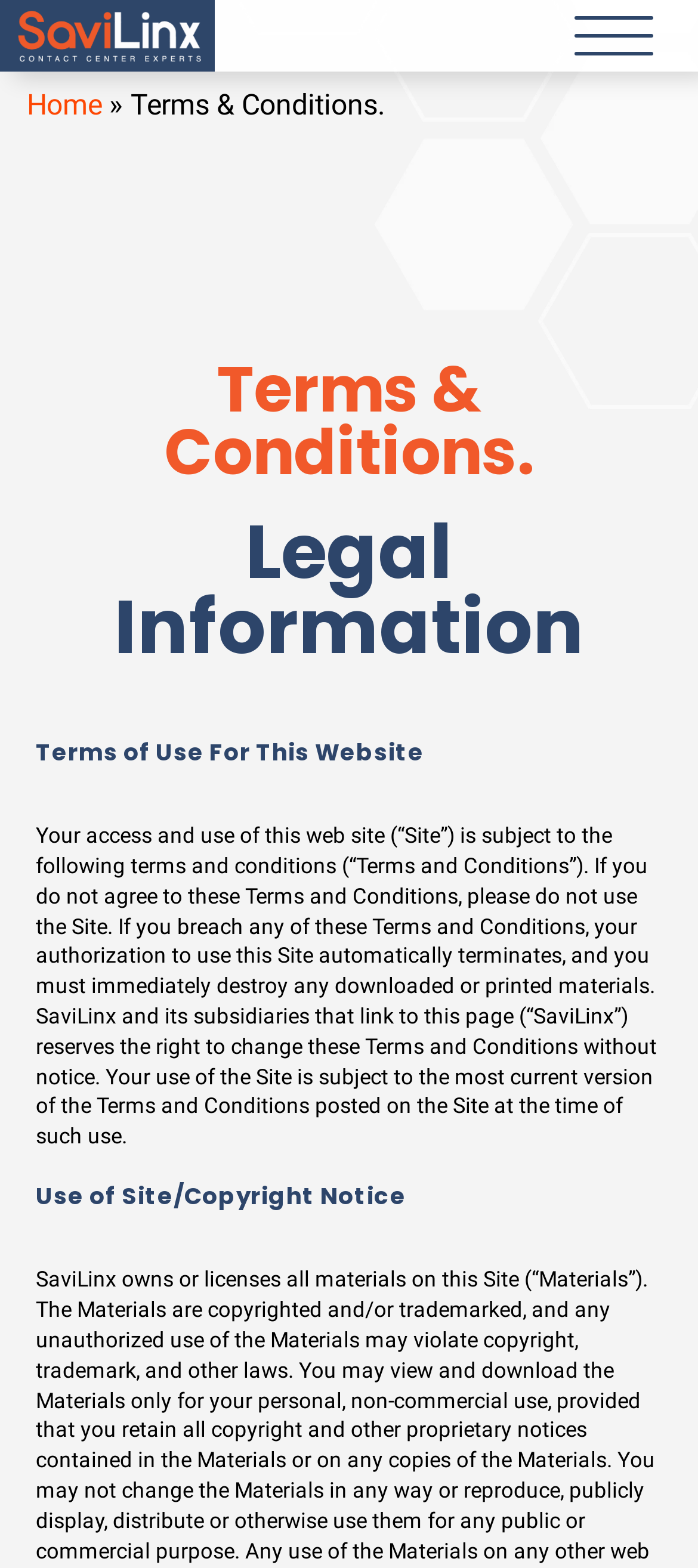Give the bounding box coordinates for this UI element: "aria-label="Open Menu"". The coordinates should be four float numbers between 0 and 1, arranged as [left, top, right, bottom].

[0.823, 0.0, 0.936, 0.046]